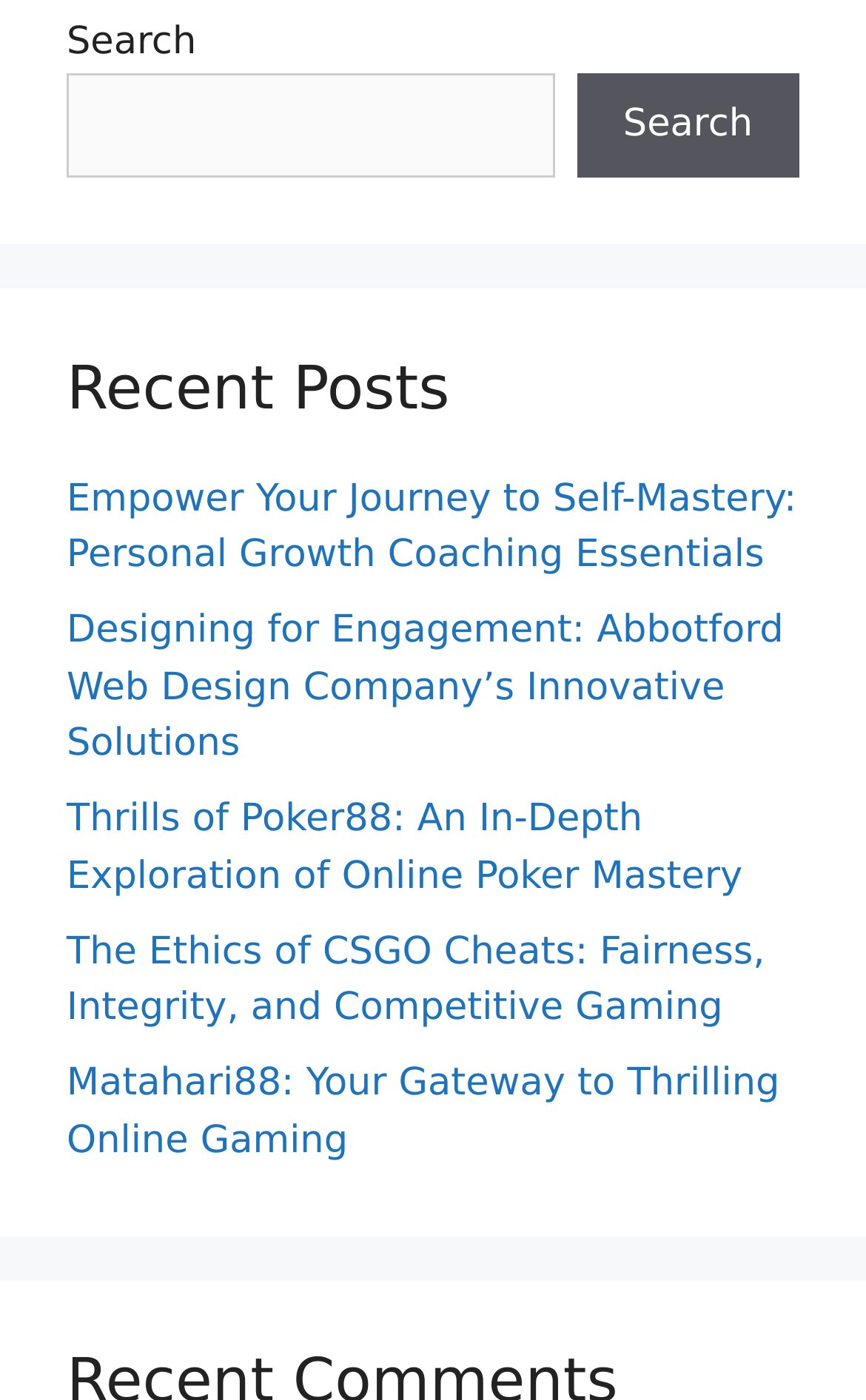Answer this question in one word or a short phrase: How many links are listed under 'Recent Posts'?

5